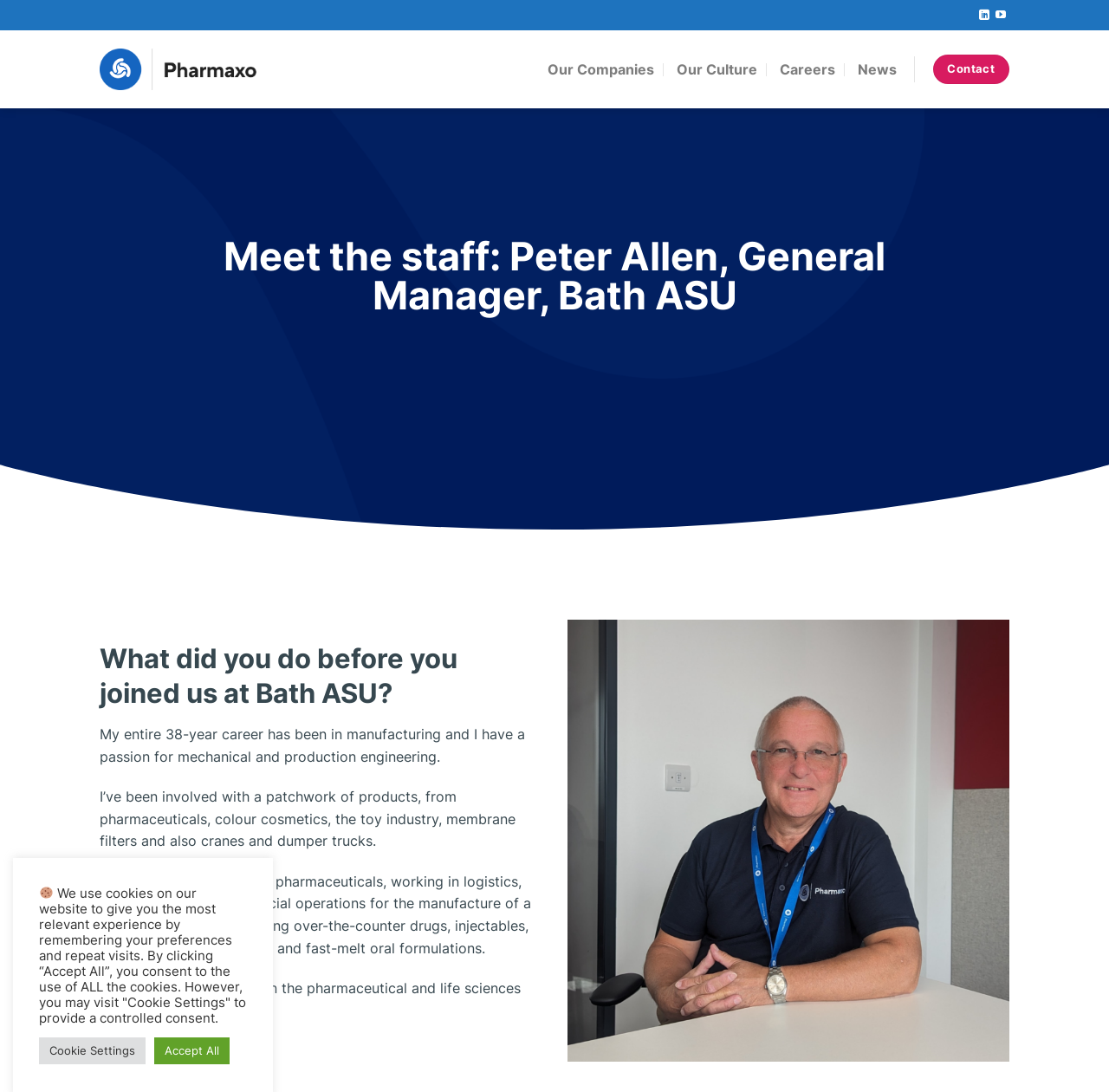How many jobs has Peter Allen had in the pharmaceutical and life sciences industry?
Look at the screenshot and respond with one word or a short phrase.

Six